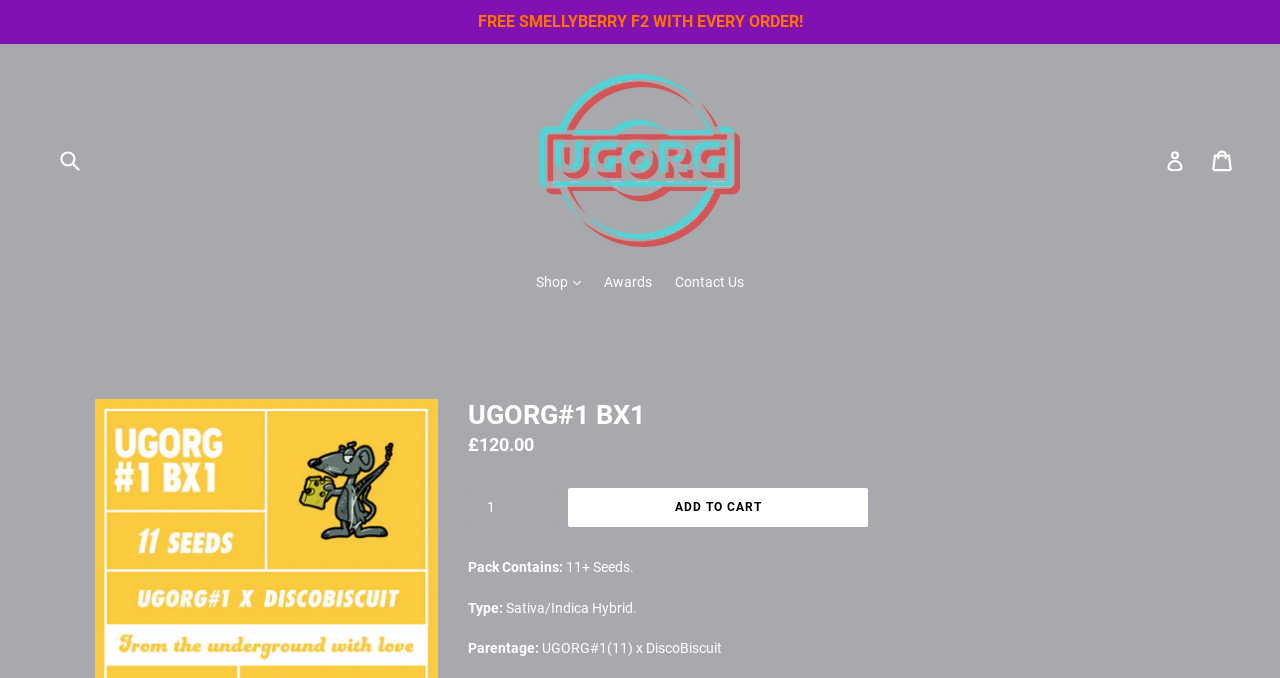Use a single word or phrase to respond to the question:
What is the parentage of the product?

UGORG#1(11) x DiscoBiscuit